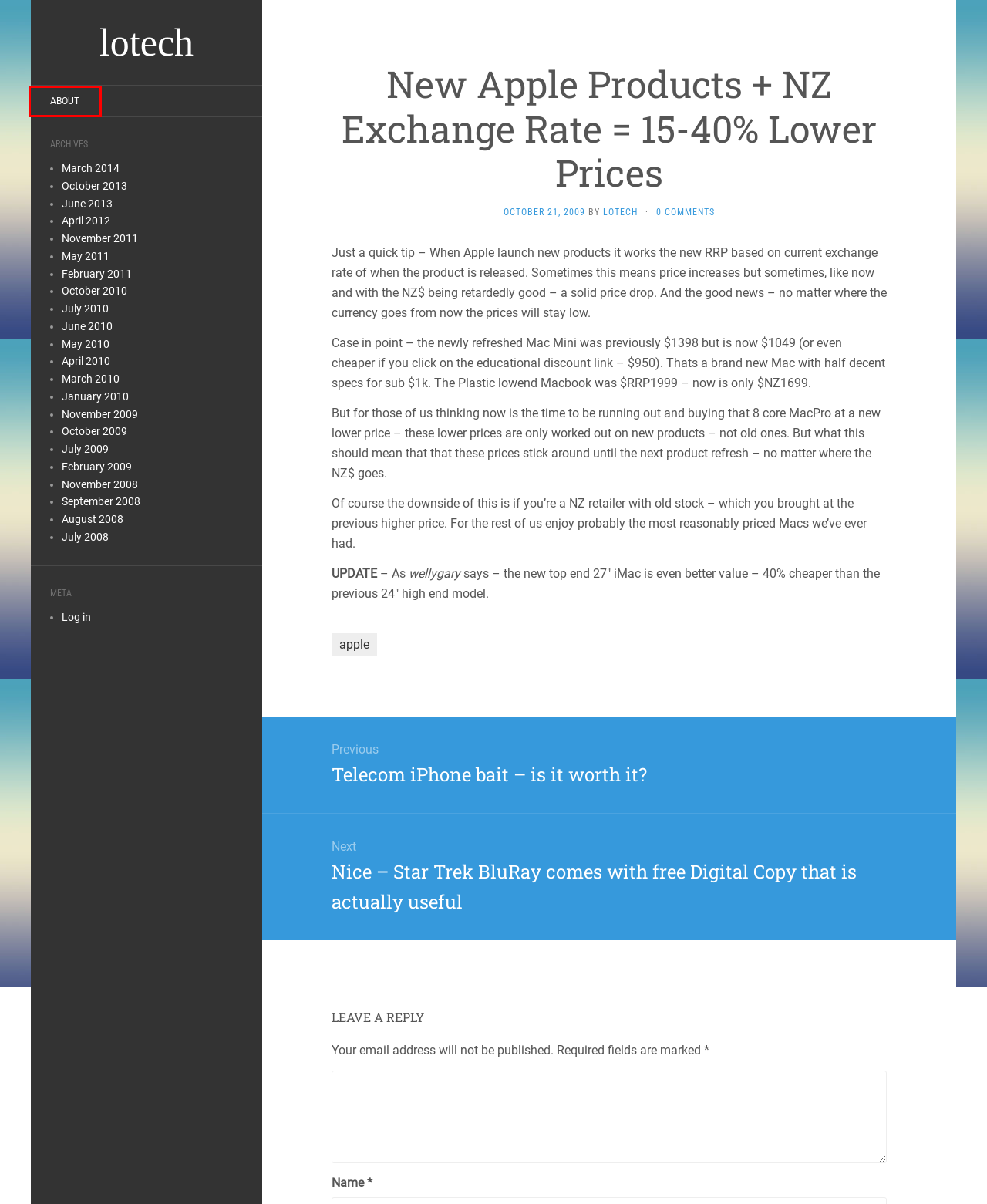You have a screenshot of a webpage with a red bounding box around an element. Choose the best matching webpage description that would appear after clicking the highlighted element. Here are the candidates:
A. July 2009 – lotech
B. March 2014 – lotech
C. April 2010 – lotech
D. March 2010 – lotech
E. October 2009 – lotech
F. About – lotech
G. June 2010 – lotech
H. lotech – lotech

F